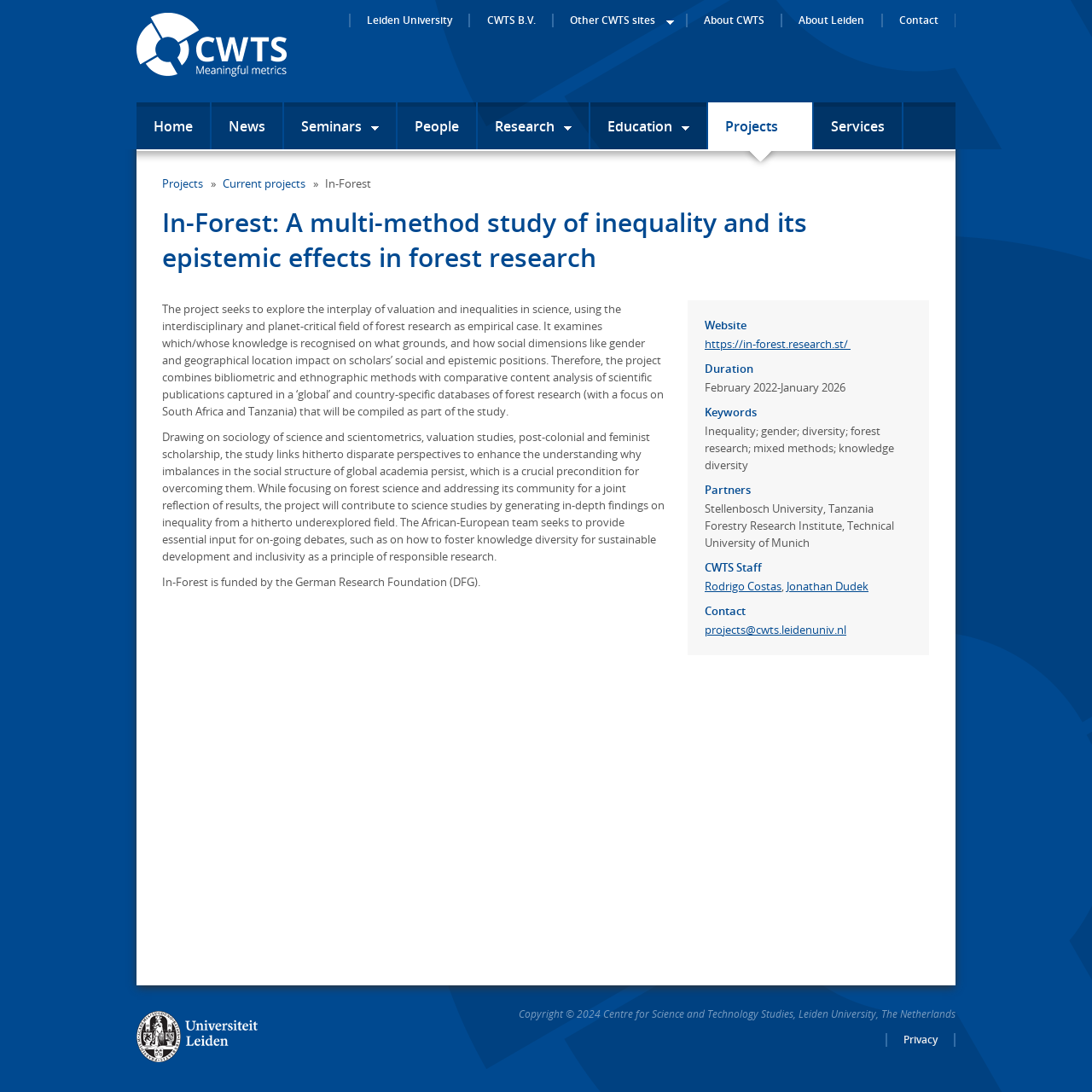Could you specify the bounding box coordinates for the clickable section to complete the following instruction: "Contact the project team"?

[0.645, 0.57, 0.775, 0.584]